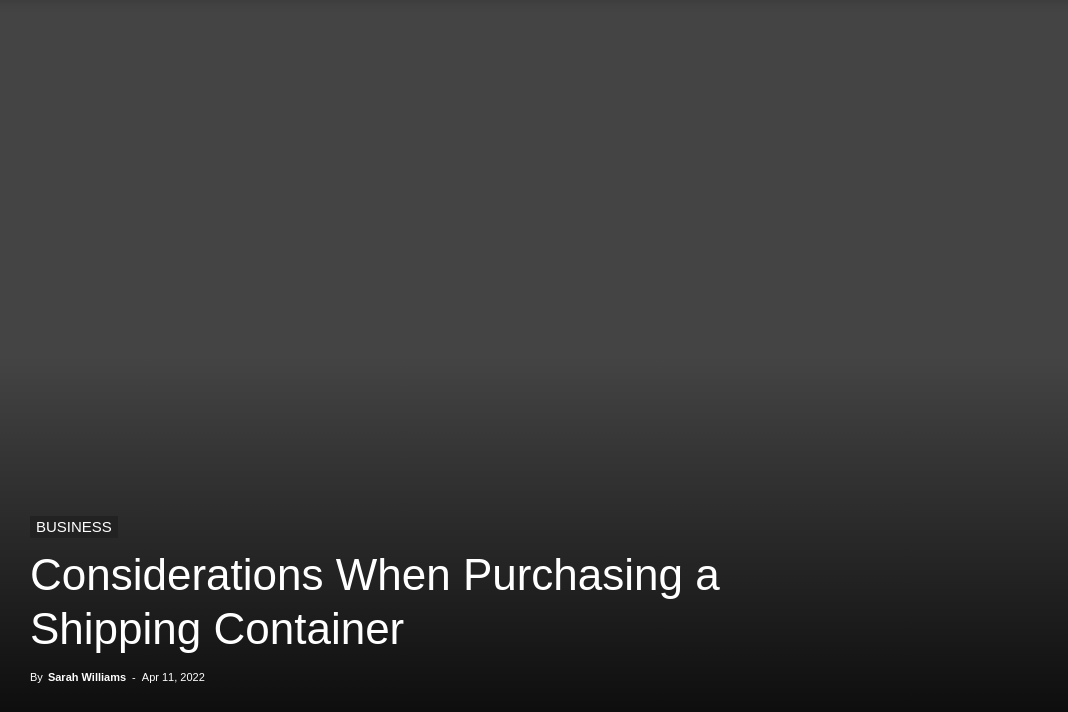Under which category is the page categorized?
Please use the image to provide an in-depth answer to the question.

The webpage is categorized under the 'BUSINESS' section, which indicates that the article is related to commercial concerns and decision-making regarding container purchases. This categorization helps readers understand the context and relevance of the article.